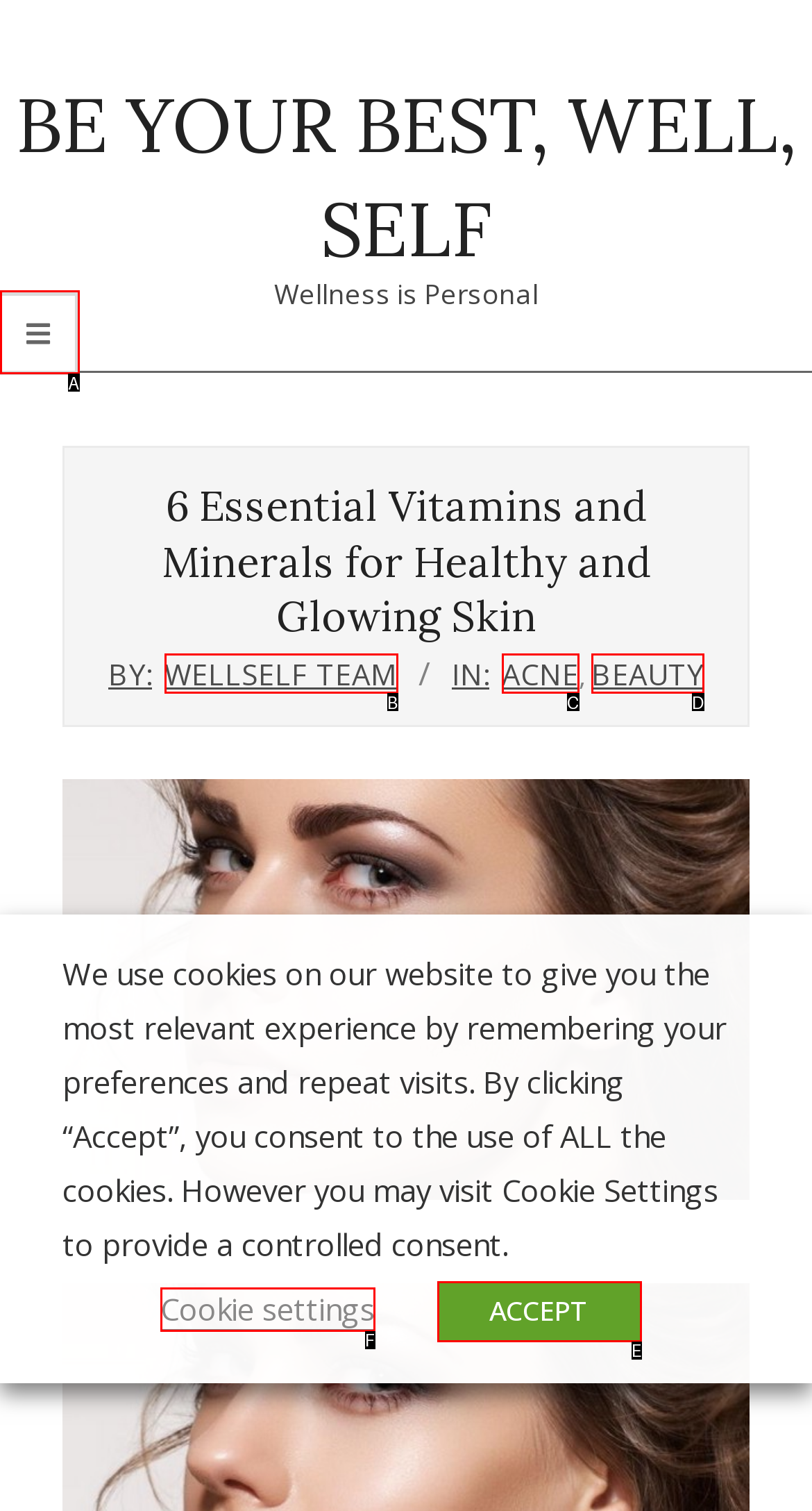Match the option to the description: WellSelf Team
State the letter of the correct option from the available choices.

B